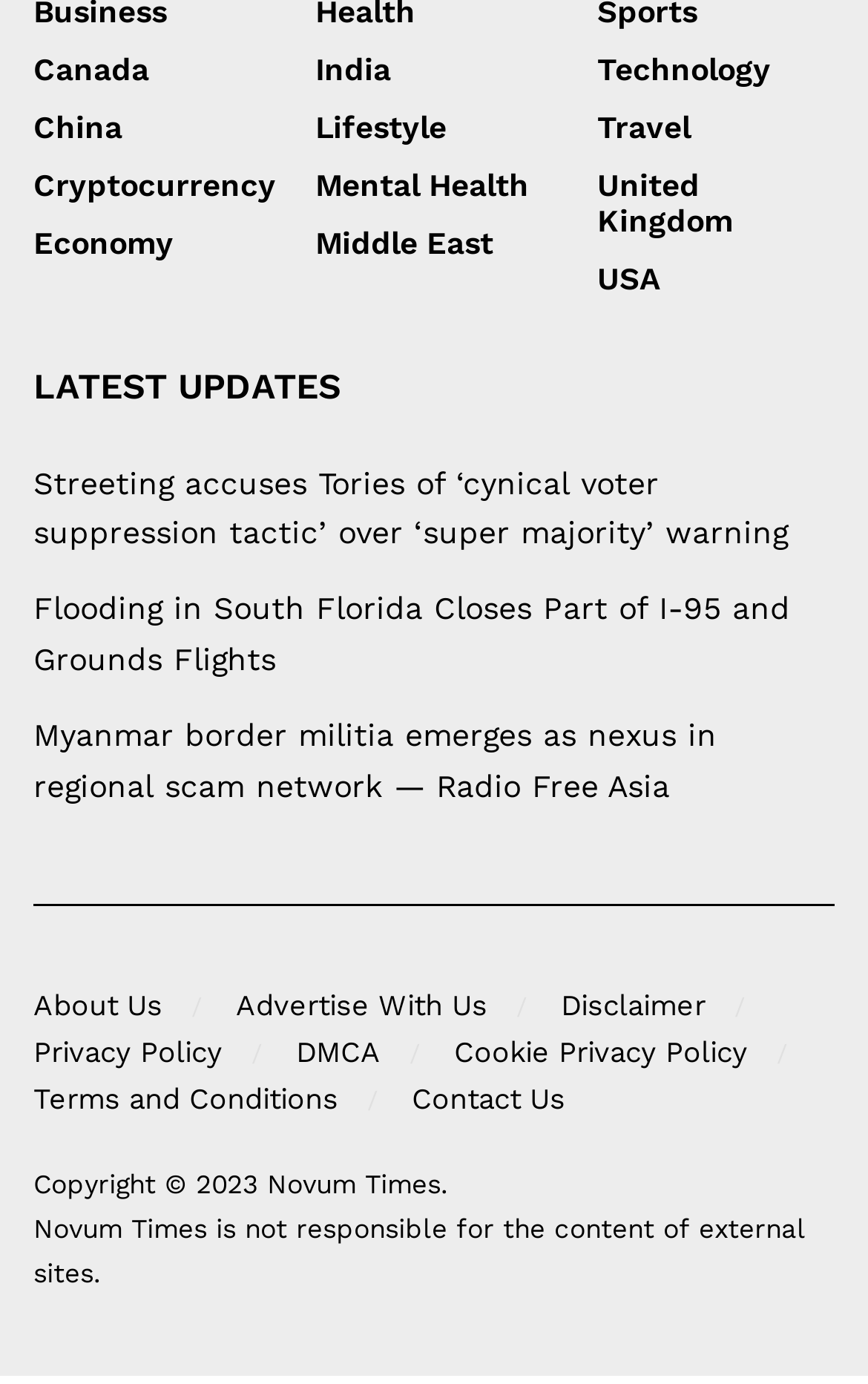What is the topic of the first news article?
Using the image, provide a concise answer in one word or a short phrase.

Tories' voter suppression tactic